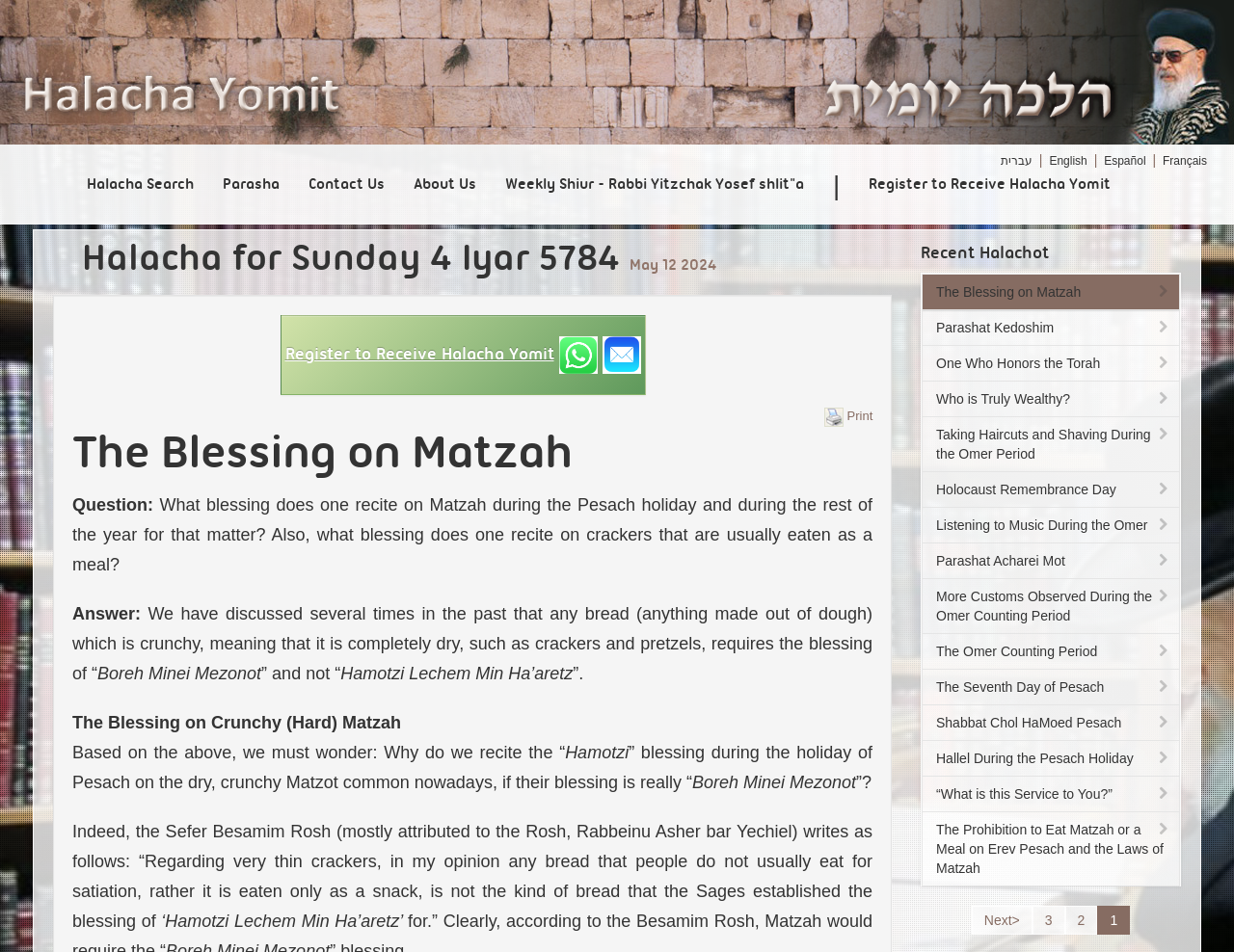Bounding box coordinates are specified in the format (top-left x, top-left y, bottom-right x, bottom-right y). All values are floating point numbers bounded between 0 and 1. Please provide the bounding box coordinate of the region this sentence describes: Contact Us

[0.238, 0.155, 0.323, 0.235]